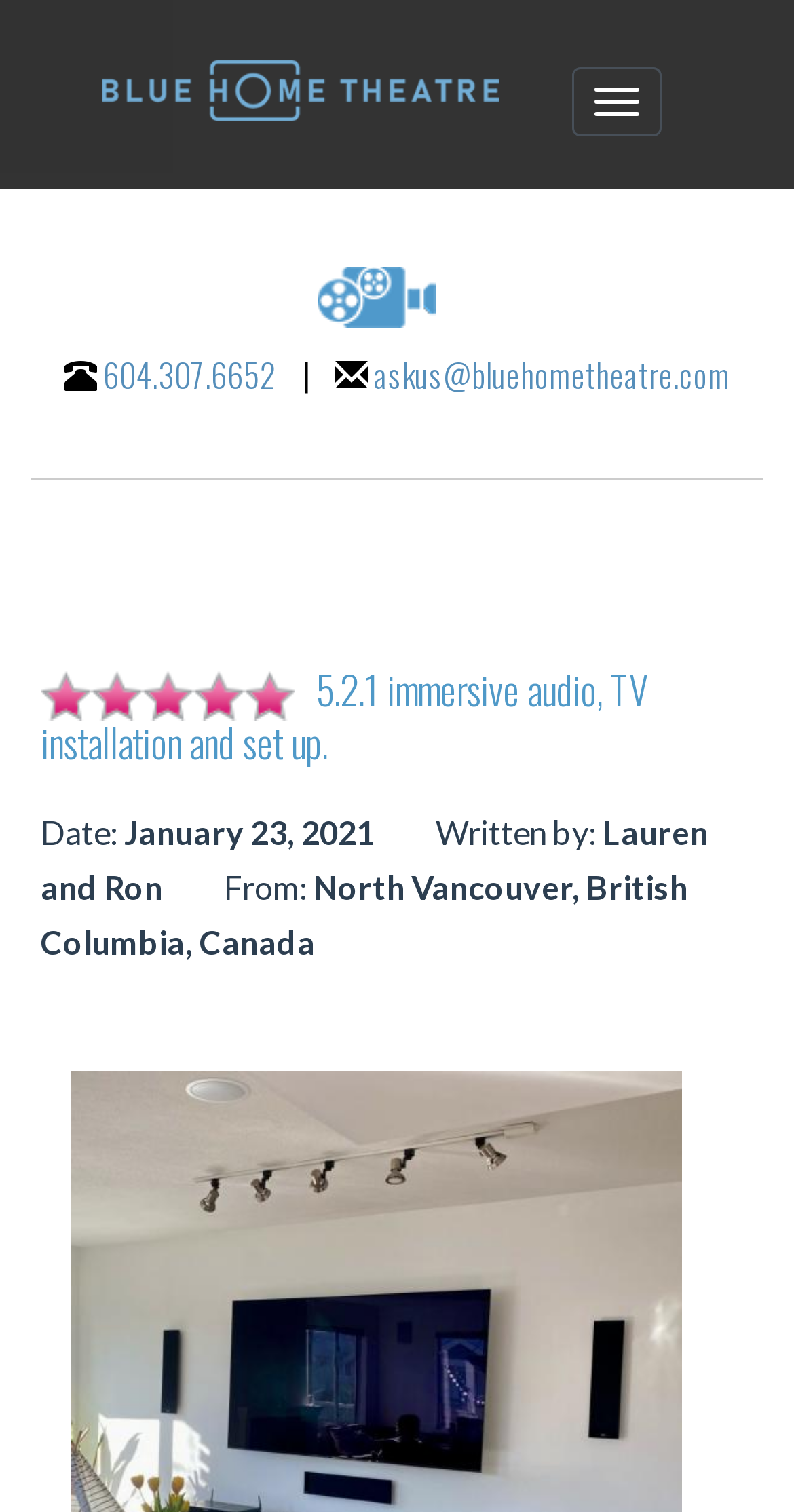Based on the element description askus@bluehometheatre.com, identify the bounding box coordinates for the UI element. The coordinates should be in the format (top-left x, top-left y, bottom-right x, bottom-right y) and within the 0 to 1 range.

[0.471, 0.232, 0.919, 0.264]